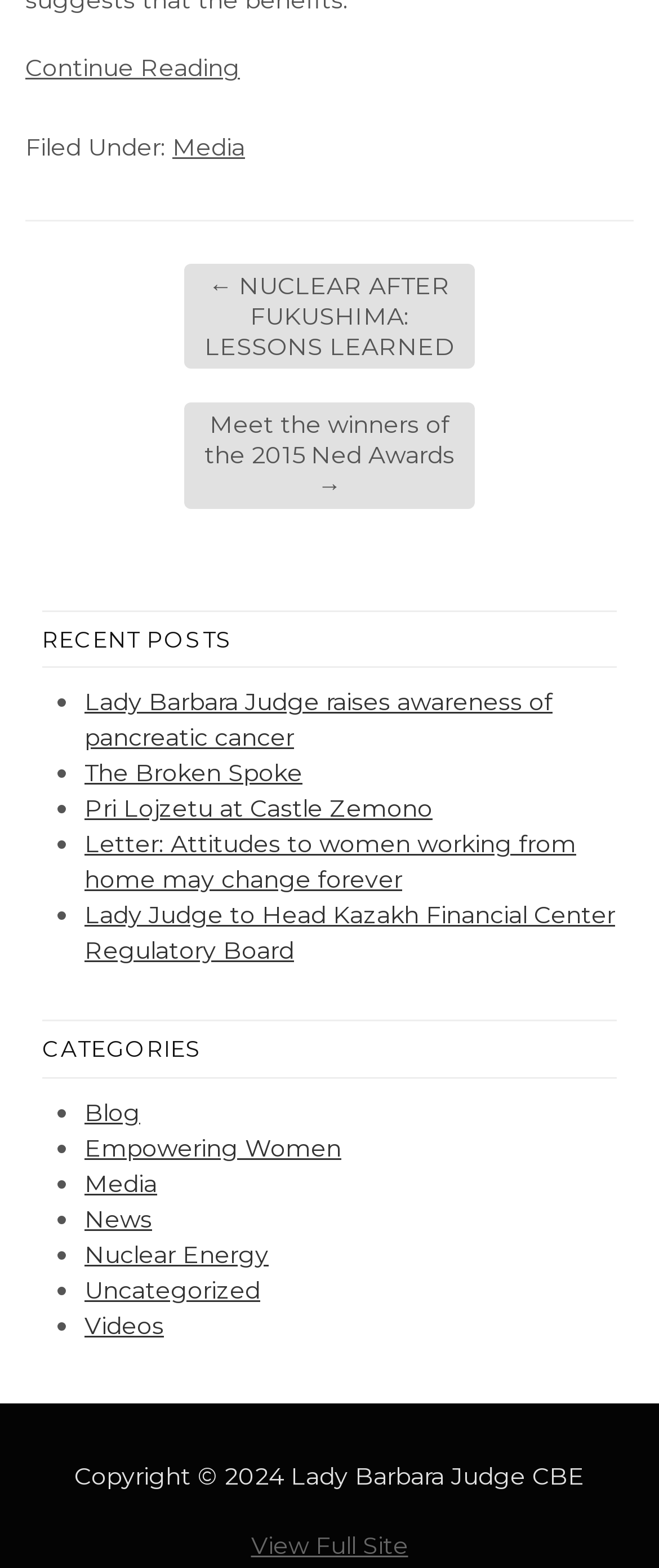Given the element description, predict the bounding box coordinates in the format (top-left x, top-left y, bottom-right x, bottom-right y), using floating point numbers between 0 and 1: Pri Lojzetu at Castle Zemono

[0.128, 0.506, 0.656, 0.525]